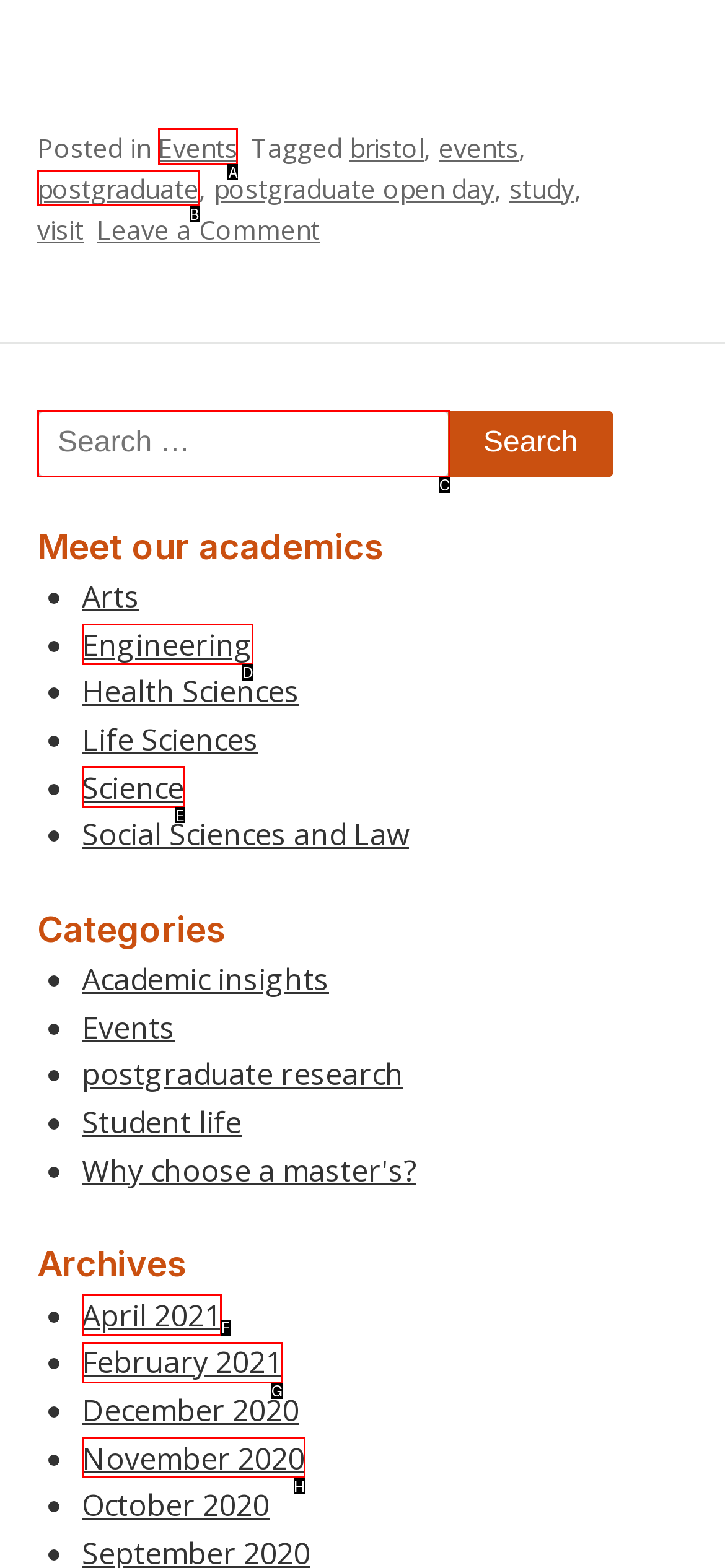Determine which HTML element should be clicked for this task: Visit the 'Events' category
Provide the option's letter from the available choices.

A